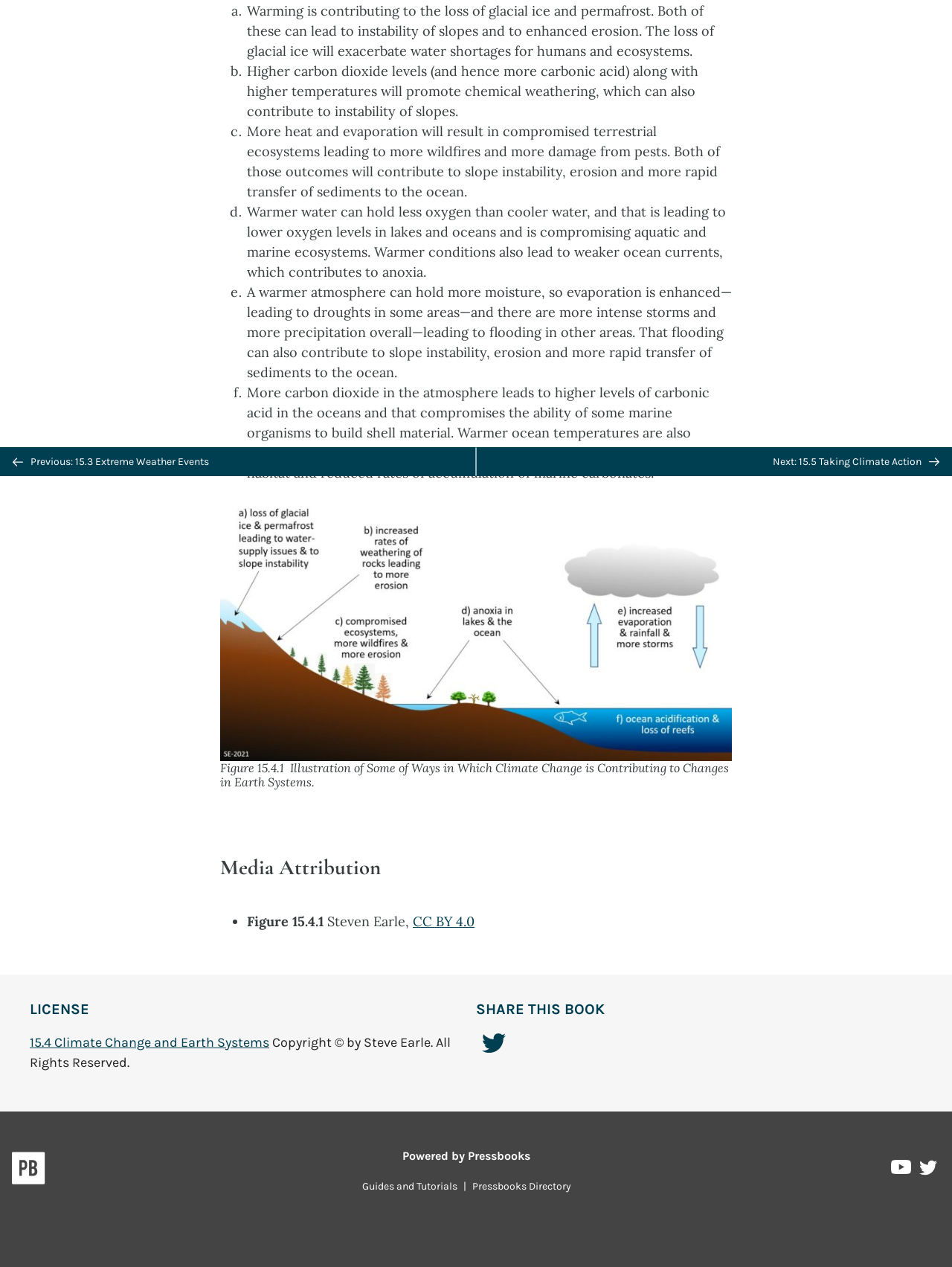Identify the coordinates of the bounding box for the element described below: "Previous: 15.3 Extreme Weather Events". Return the coordinates as four float numbers between 0 and 1: [left, top, right, bottom].

[0.0, 0.353, 0.5, 0.376]